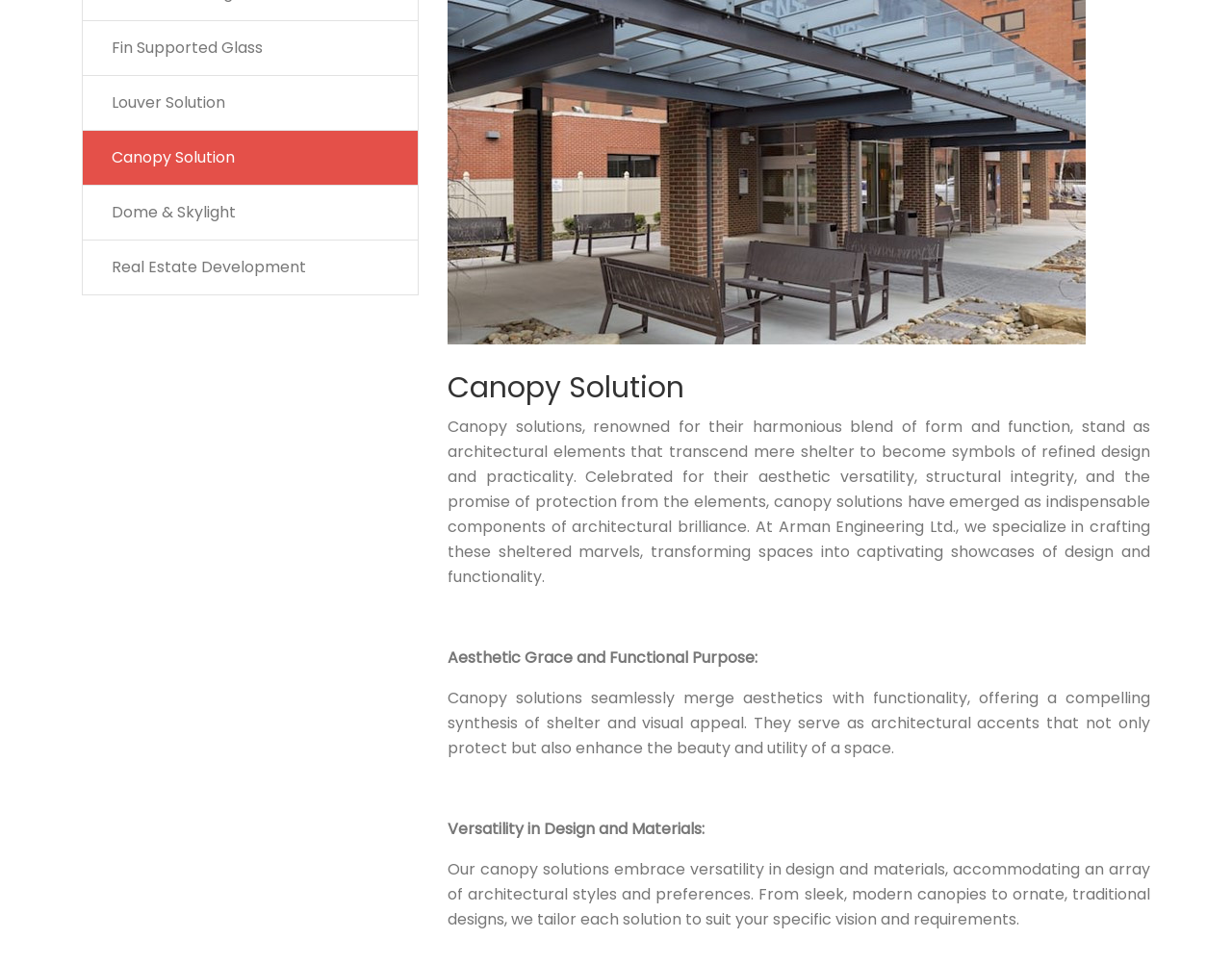Identify the bounding box for the described UI element. Provide the coordinates in (top-left x, top-left y, bottom-right x, bottom-right y) format with values ranging from 0 to 1: Canopy Solution

[0.067, 0.136, 0.339, 0.192]